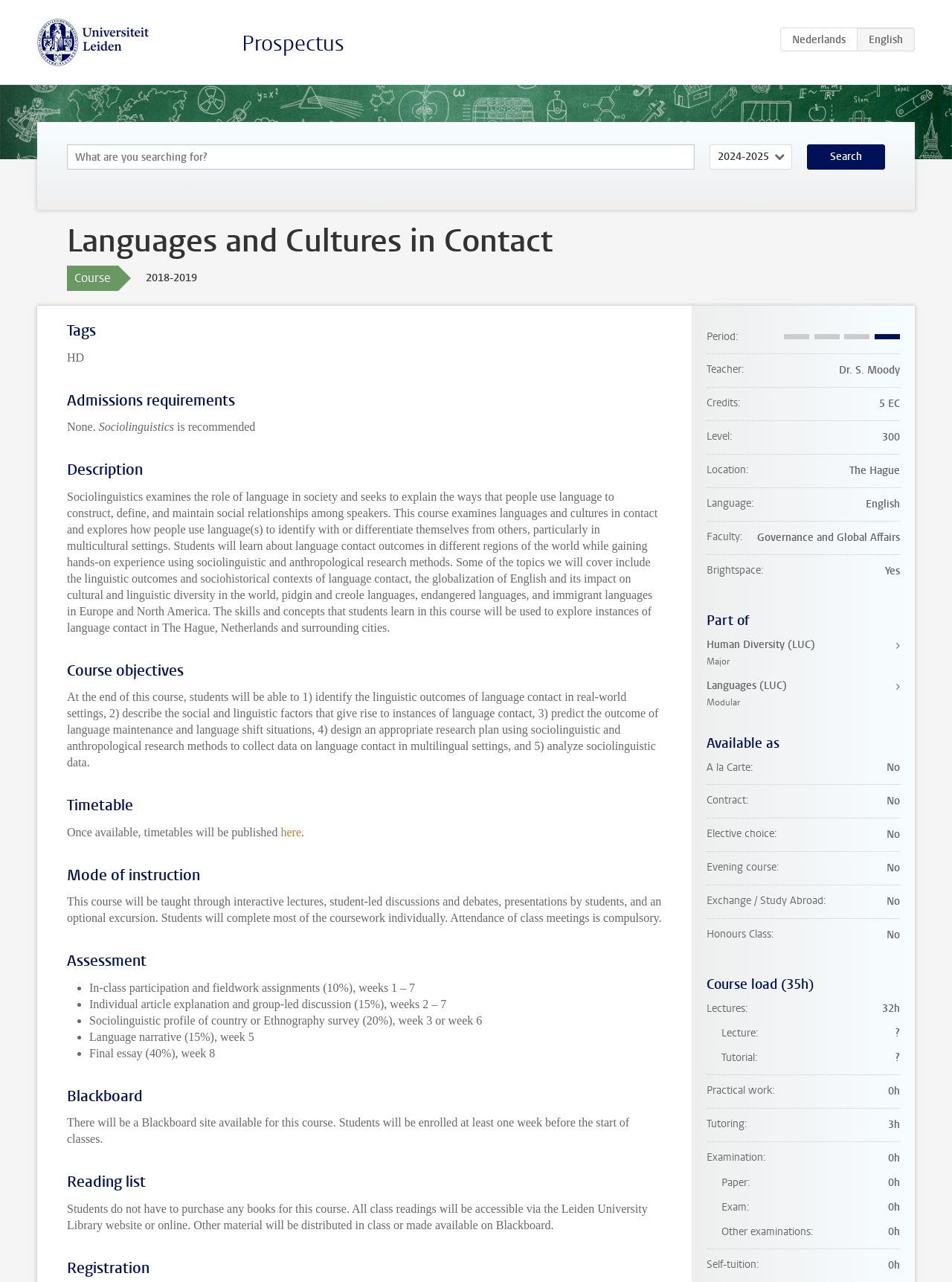Can you locate the main headline on this webpage and provide its text content?

Languages and Cultures in Contact